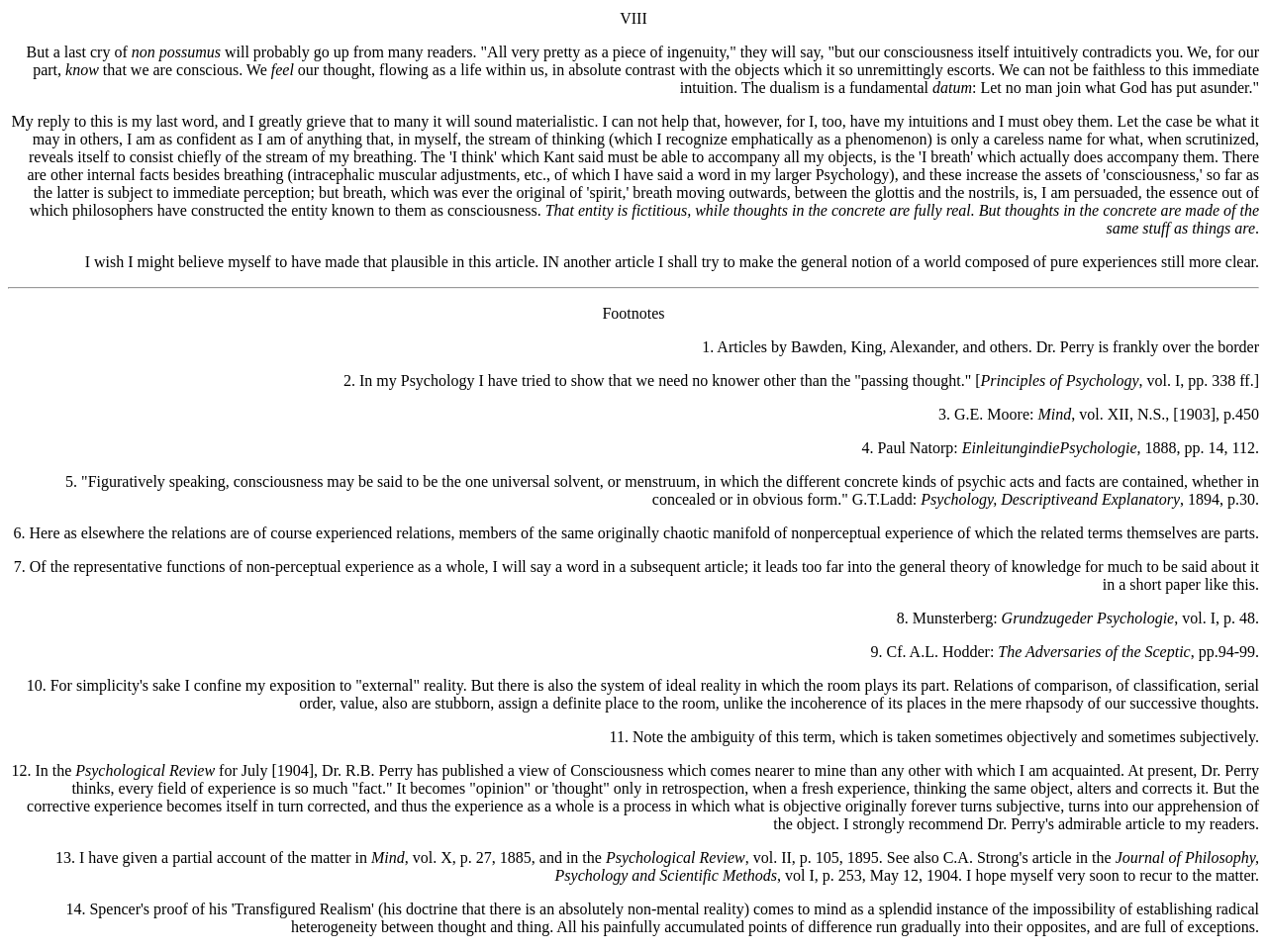Using the provided element description "8. Munsterberg:", determine the bounding box coordinates of the UI element.

[0.708, 0.64, 0.79, 0.658]